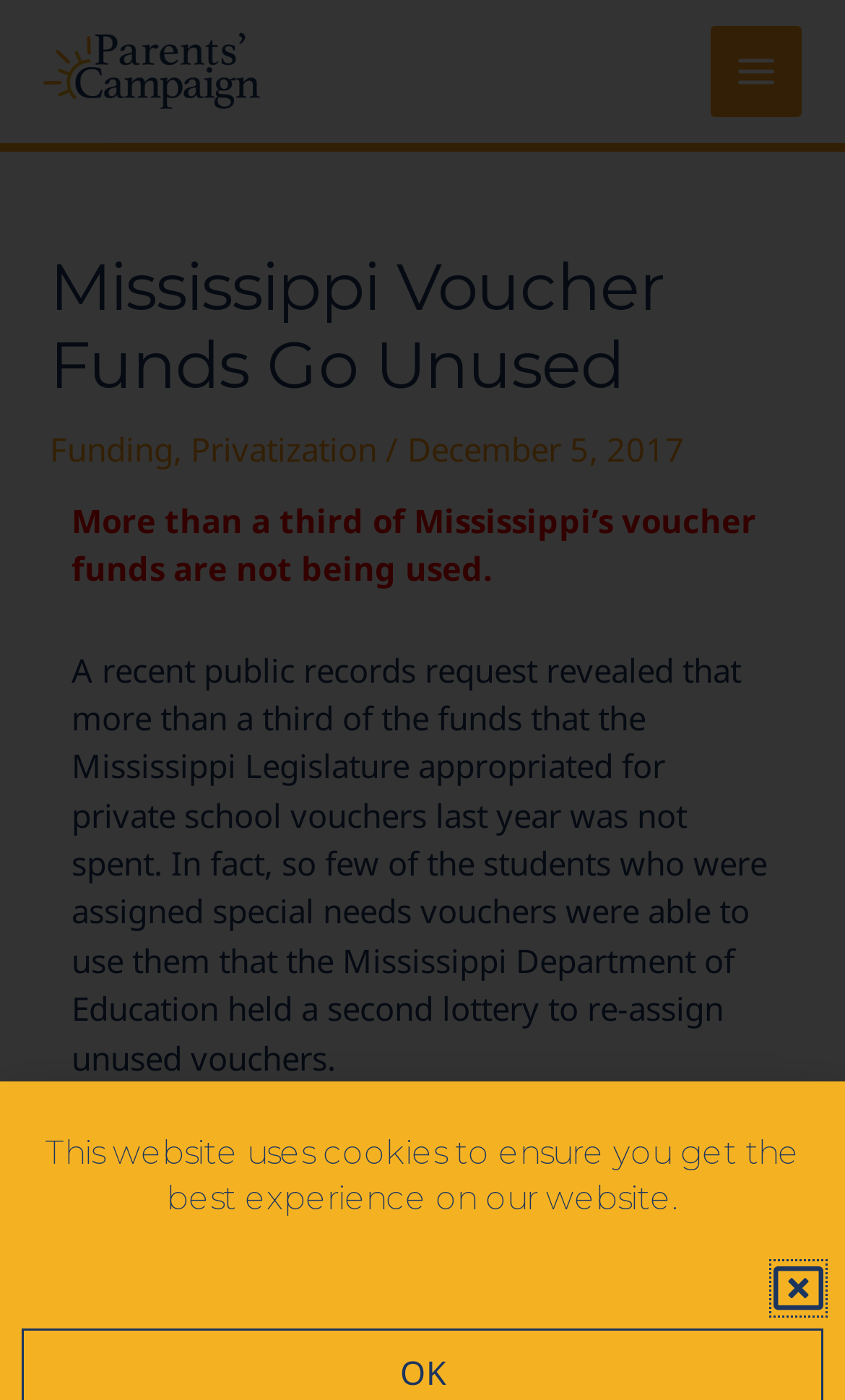Provide a thorough summary of the webpage.

The webpage is about Mississippi's voucher funds, with a focus on the unused funds. At the top left, there is a link to "The Parents Campaign" accompanied by an image with the same name. On the top right, there is a button labeled "Main Menu" with an image next to it.

Below the top section, there is a header area with a heading that reads "Mississippi Voucher Funds Go Unused". This is followed by a series of links and text, including "Funding", "Privatization", and a date "December 5, 2017".

The main content of the webpage is a series of paragraphs that discuss the issue of unused voucher funds in Mississippi. The text explains that a significant portion of the funds allocated for private school vouchers was not spent, and that the Mississippi Department of Education had to hold a second lottery to re-assign unused vouchers. Even after the second lottery, much of the funding remained unused.

At the bottom of the page, there is a heading that informs users that the website uses cookies to ensure the best experience. Next to this heading, there is a focused link, but its text is not provided.

Overall, the webpage appears to be a news article or blog post discussing a specific issue related to education funding in Mississippi.